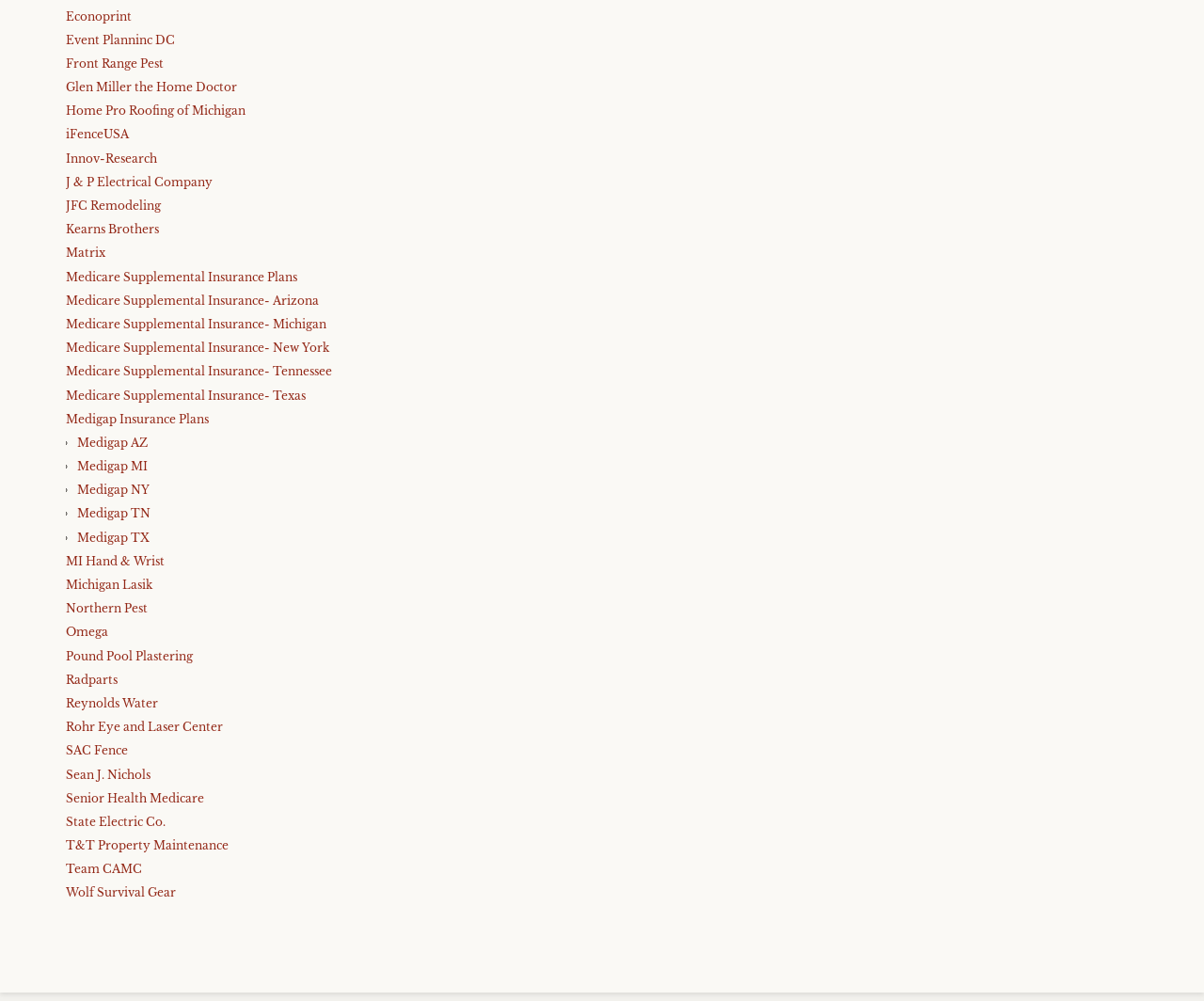Answer briefly with one word or phrase:
What is the first company listed?

Econoprint